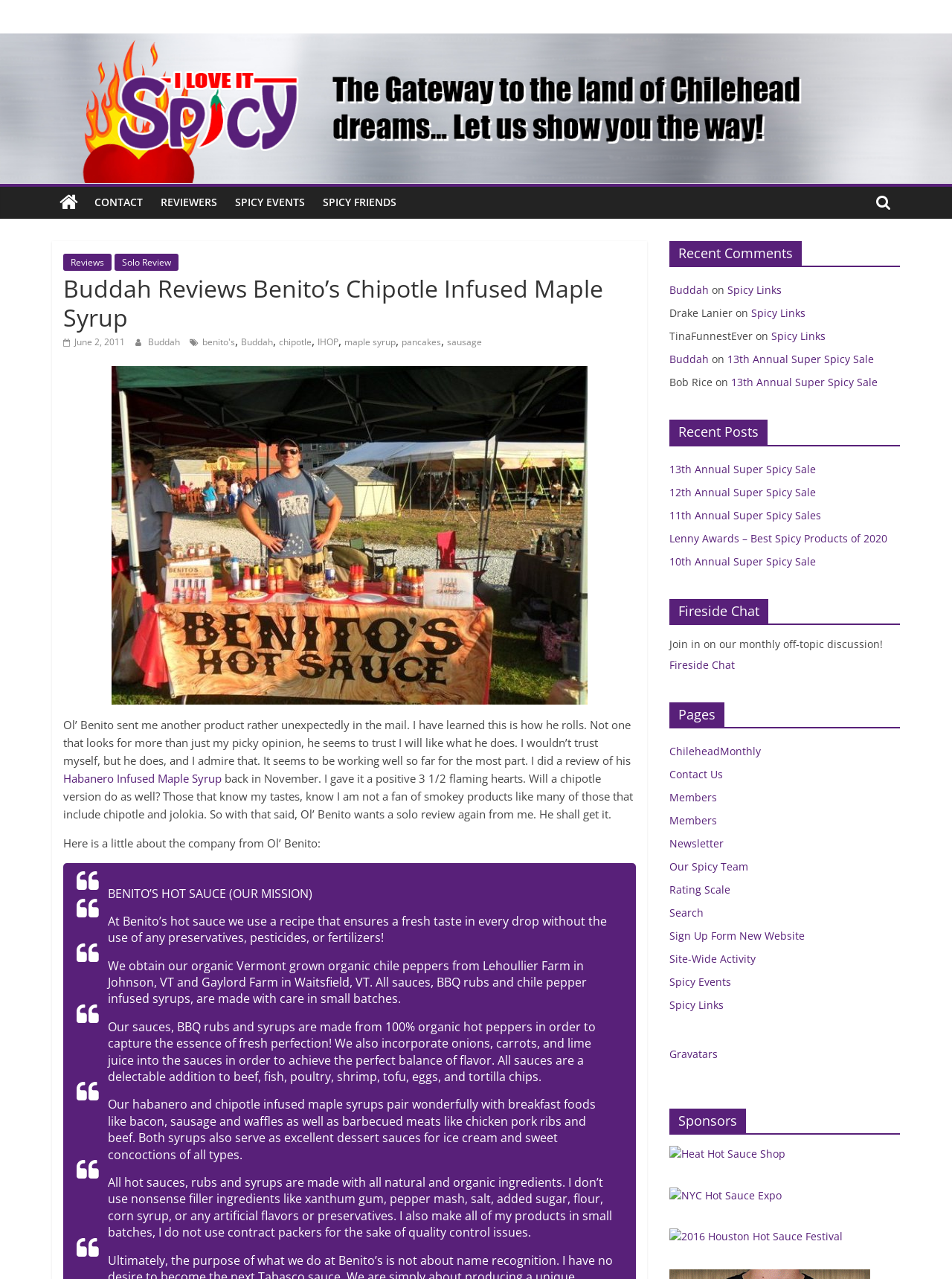For the following element description, predict the bounding box coordinates in the format (top-left x, top-left y, bottom-right x, bottom-right y). All values should be floating point numbers between 0 and 1. Description: alt="fb-share-icon" title="Facebook Share"

[0.428, 0.176, 0.481, 0.2]